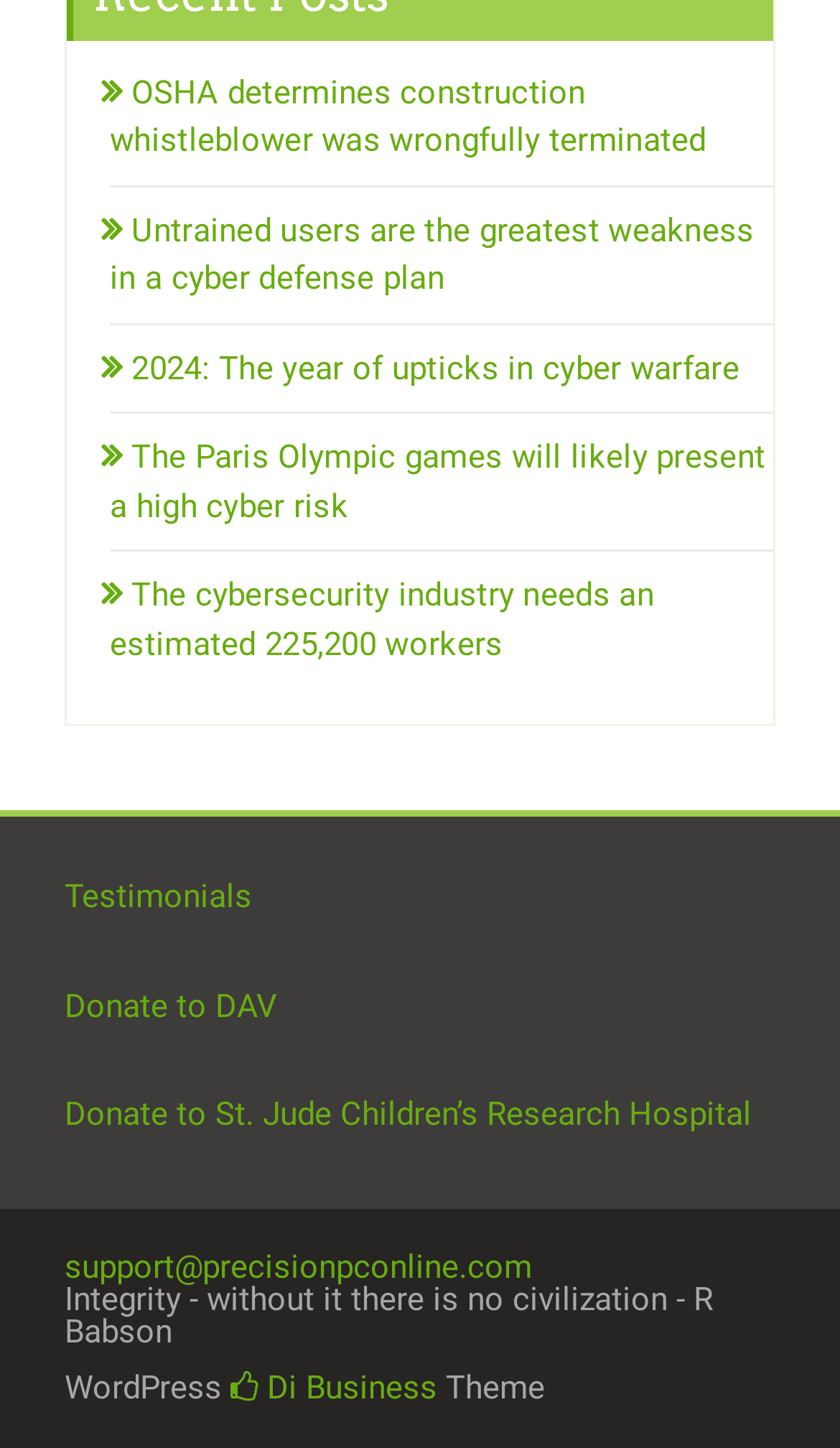Utilize the information from the image to answer the question in detail:
What is the quote mentioned on the webpage?

The webpage contains a StaticText element with the text 'Integrity - without it there is no civilization - R Babson', which is a quote mentioned on the webpage.